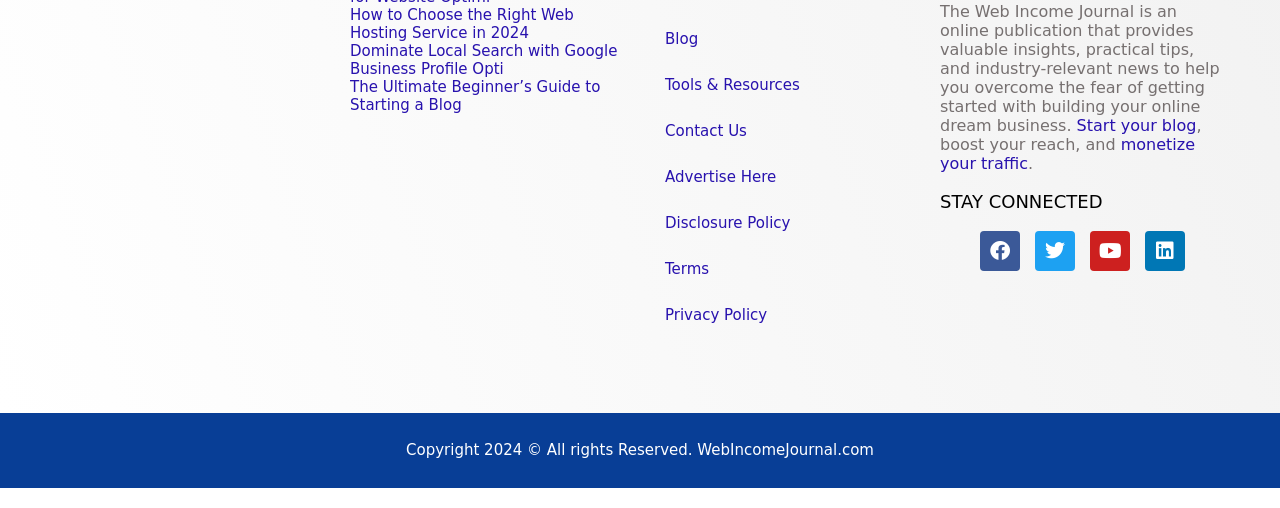Please respond in a single word or phrase: 
What is the theme of the website?

Online business